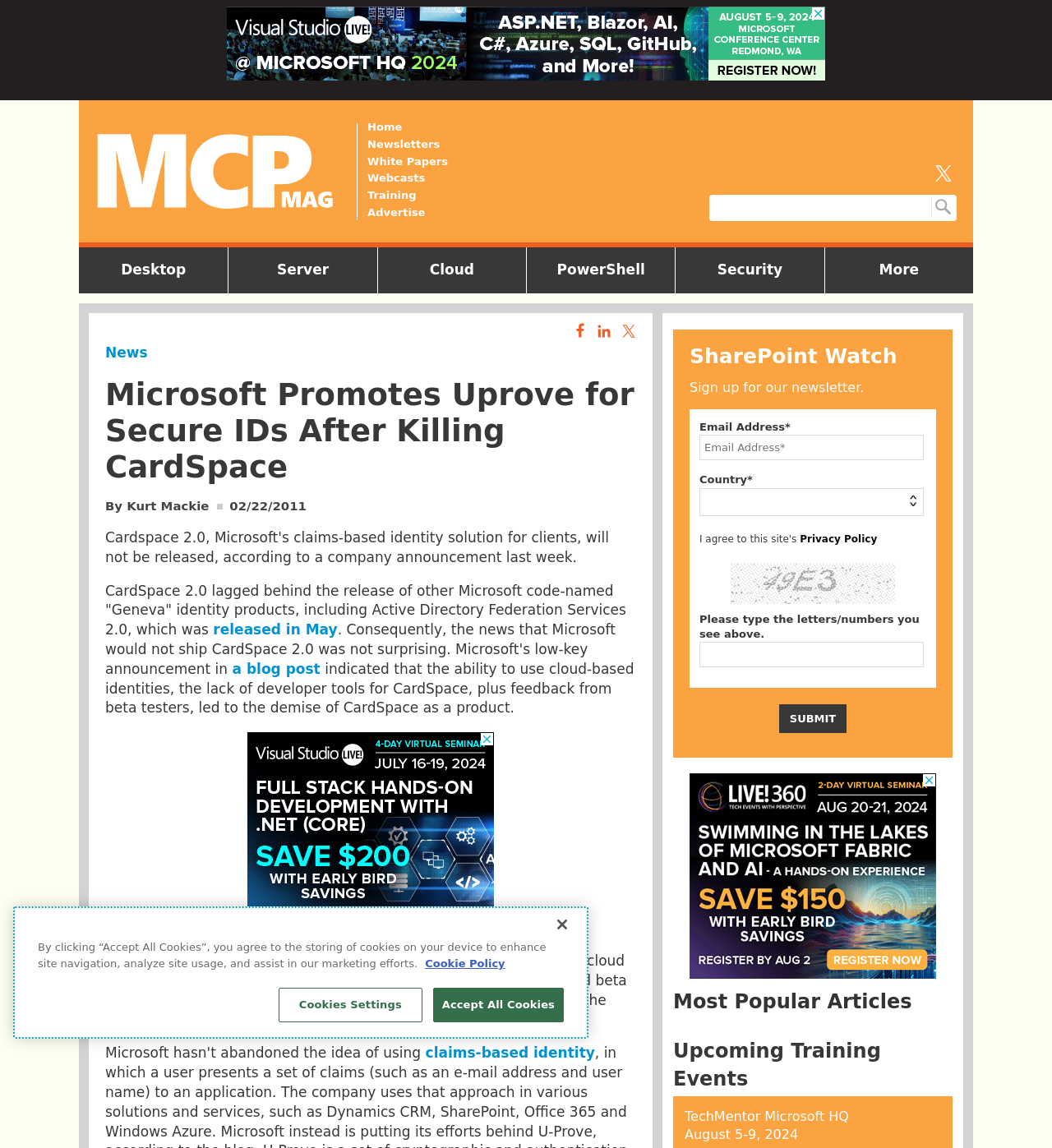Using the webpage screenshot, locate the HTML element that fits the following description and provide its bounding box: "aria-label="Share the Article on Facebook"".

[0.538, 0.28, 0.556, 0.3]